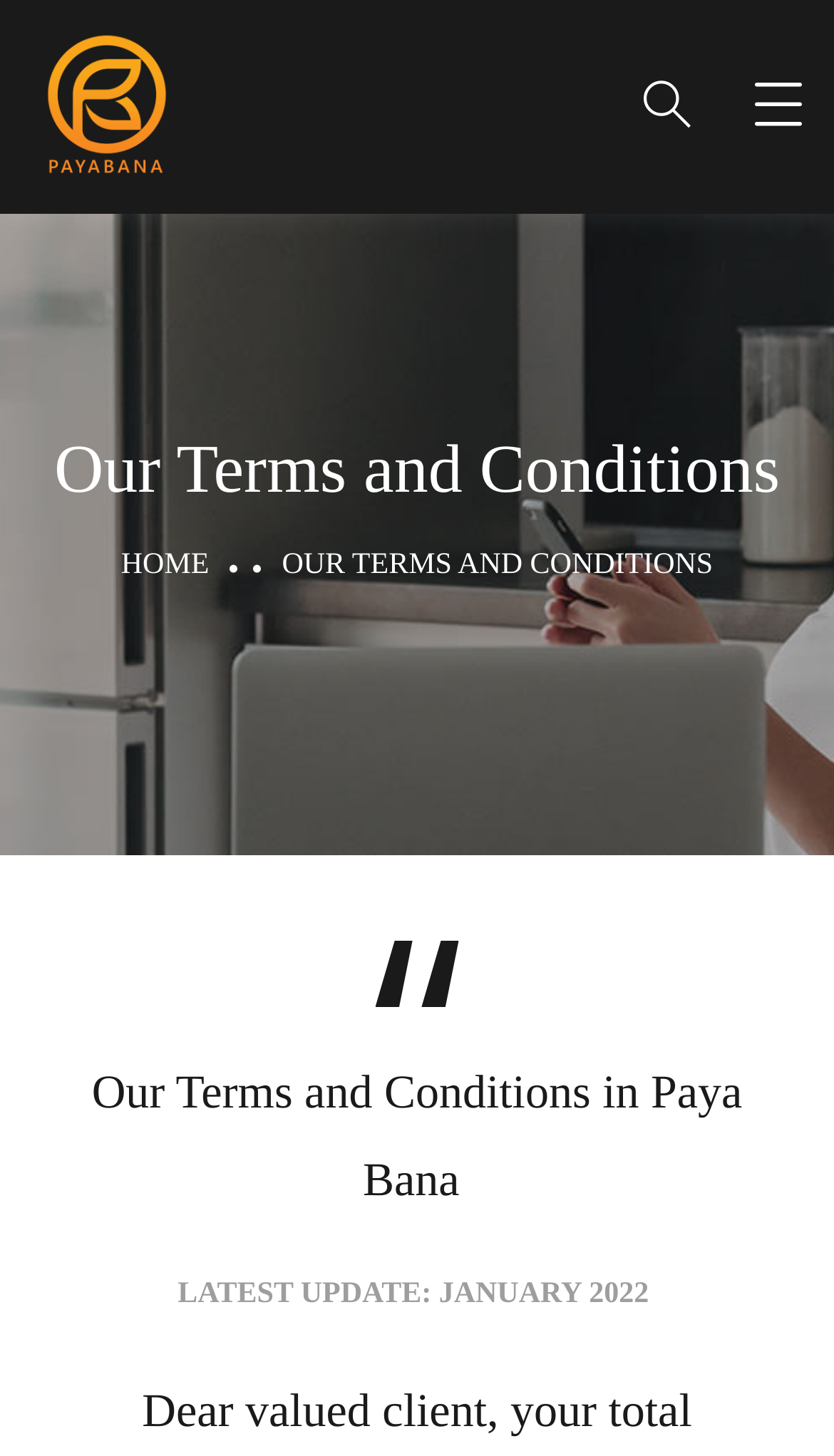What is the name of the website?
Examine the image and provide an in-depth answer to the question.

The name of the website can be determined by looking at the link element with the text 'Paya Bana' at the top of the page, which is likely the logo or title of the website.